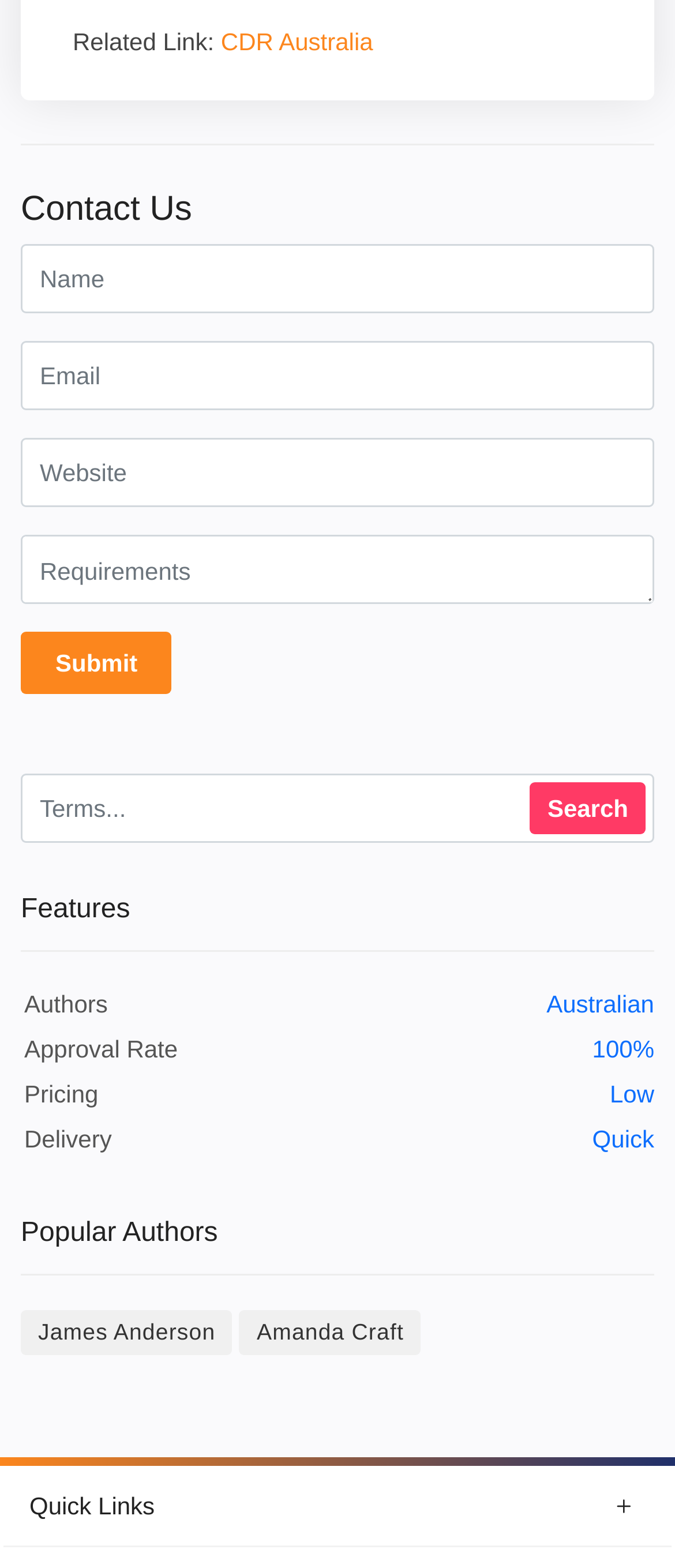Highlight the bounding box coordinates of the element that should be clicked to carry out the following instruction: "Click the Submit button". The coordinates must be given as four float numbers ranging from 0 to 1, i.e., [left, top, right, bottom].

[0.031, 0.403, 0.255, 0.443]